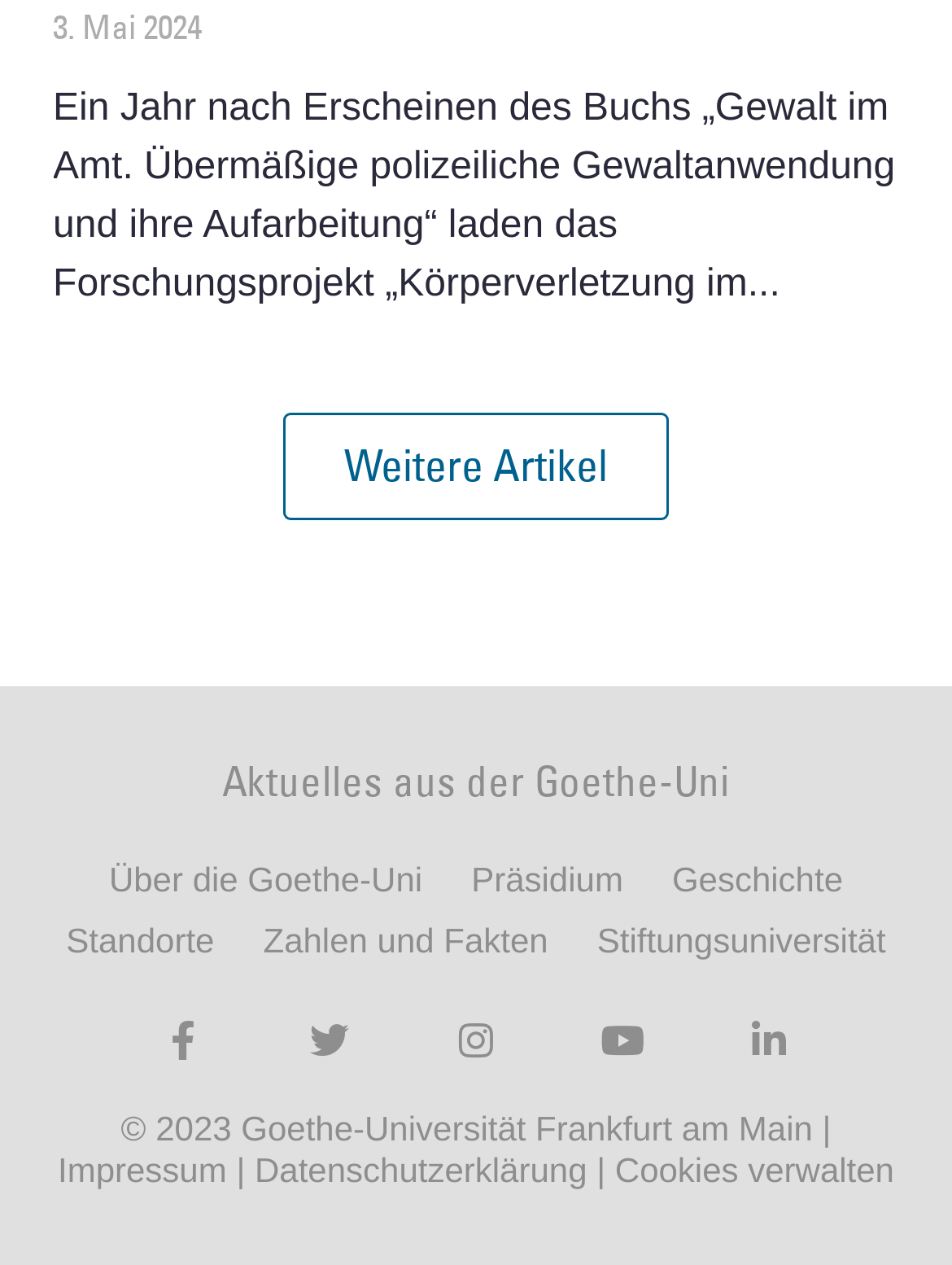What is the purpose of the 'Weitere Artikel' button?
Using the visual information, respond with a single word or phrase.

To show more articles